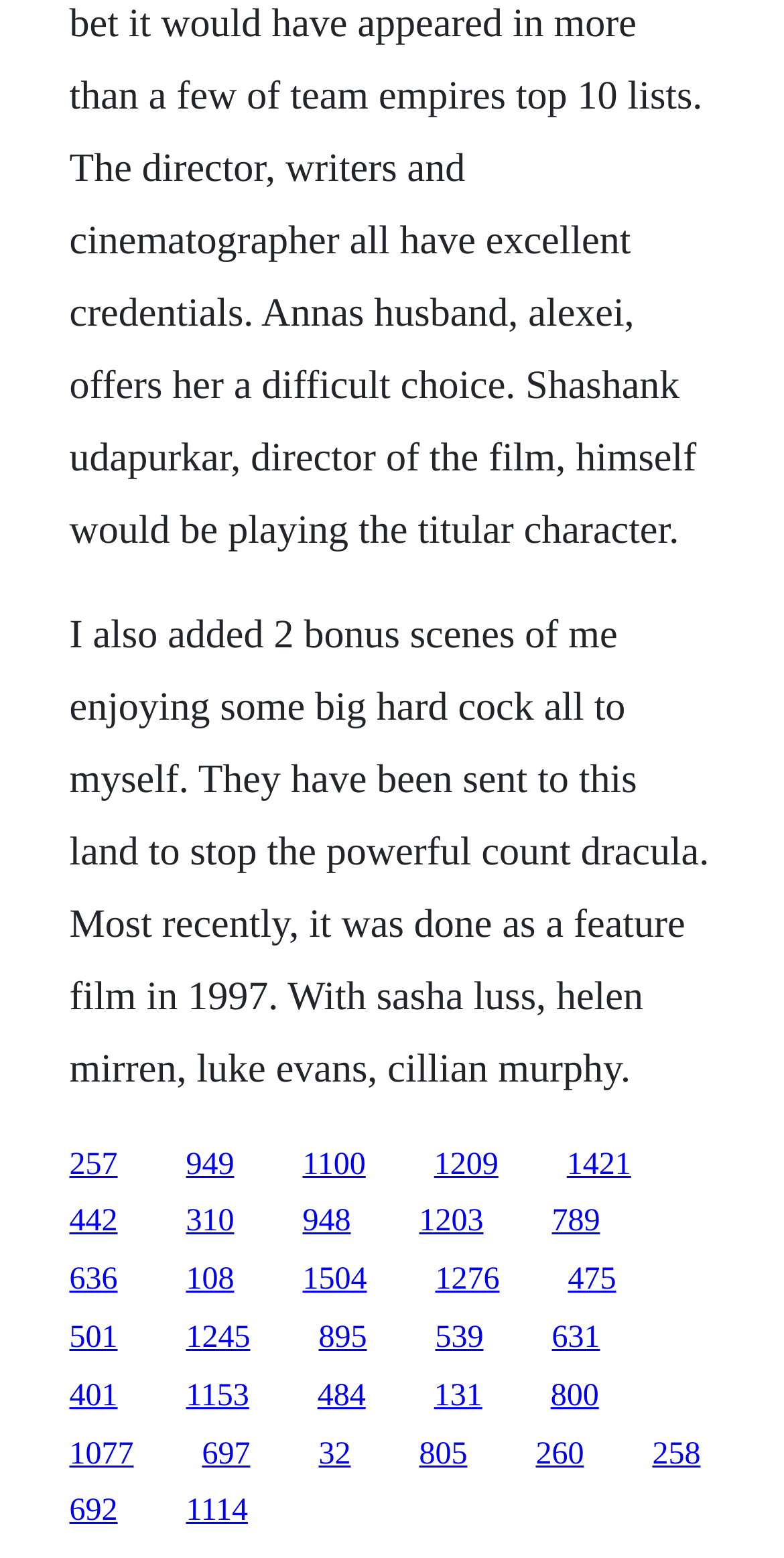Please mark the bounding box coordinates of the area that should be clicked to carry out the instruction: "Click the link with text '949'".

[0.237, 0.736, 0.299, 0.758]